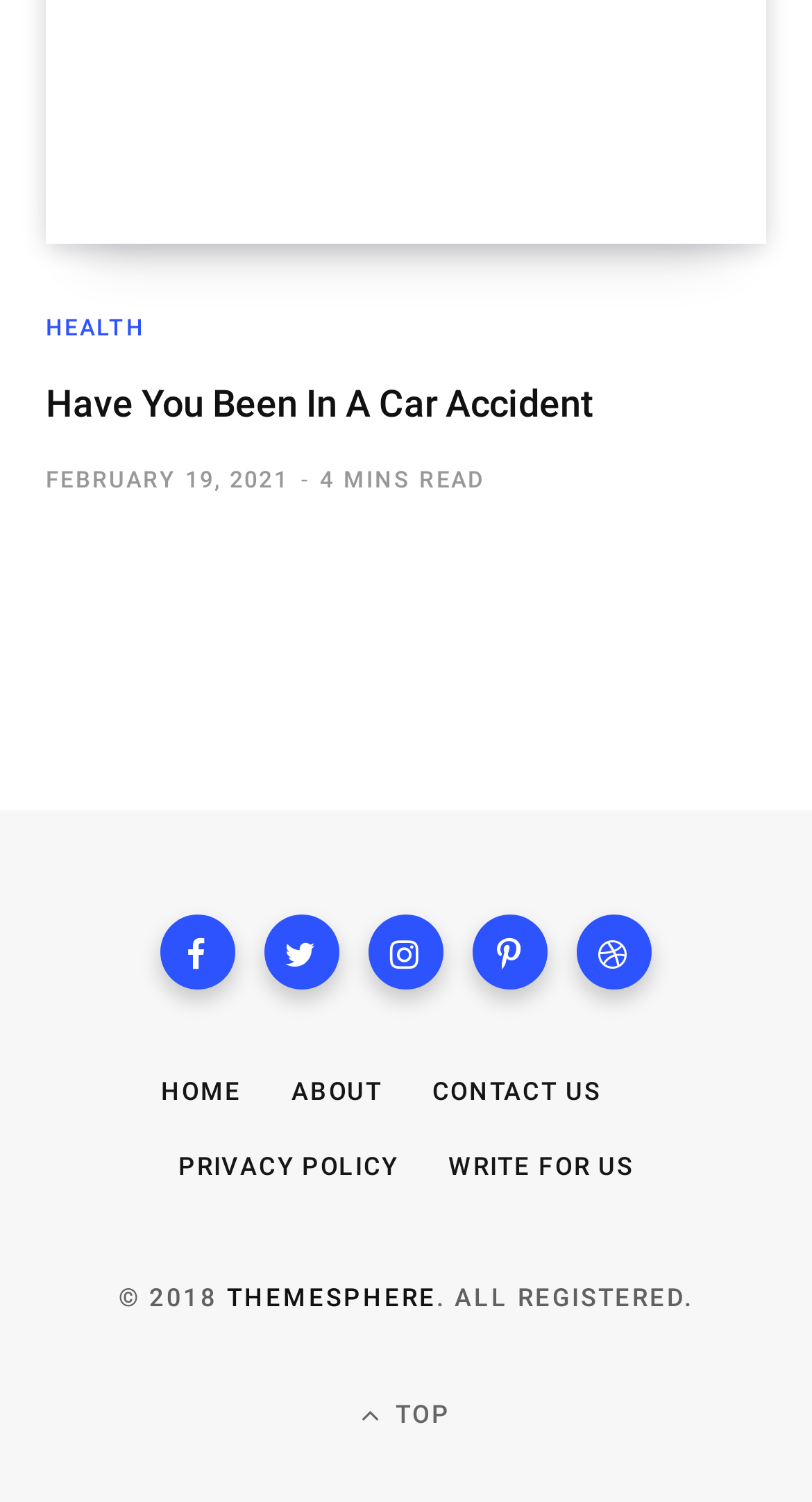What is the function of the icon at the bottom right?
Utilize the information in the image to give a detailed answer to the question.

The icon at the bottom right, represented by ' TOP', is likely a button to scroll to the top of the webpage, allowing users to quickly navigate back to the top.